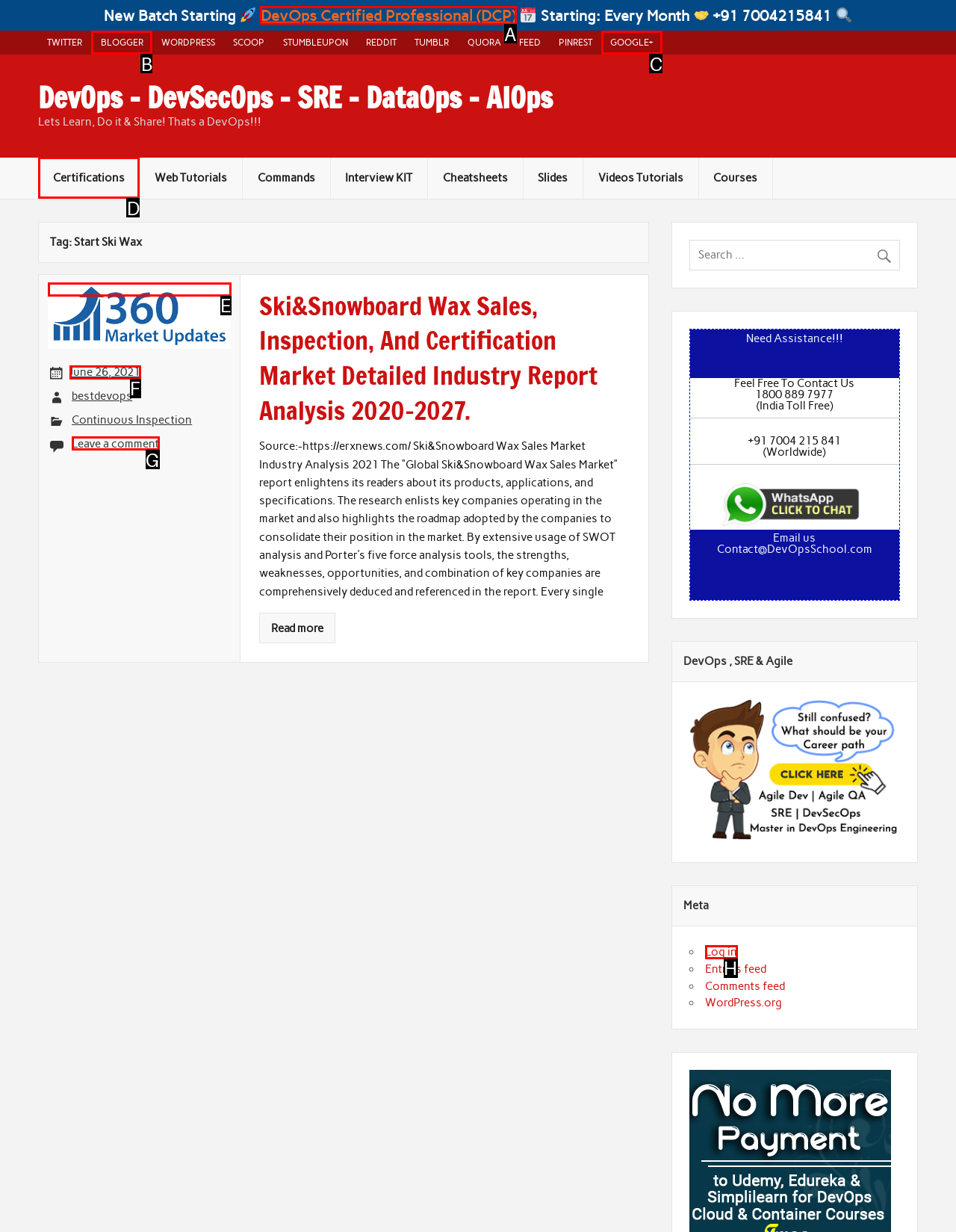Tell me which one HTML element I should click to complete this task: Click on the 'DevOps Certified Professional (DCP)' link Answer with the option's letter from the given choices directly.

A